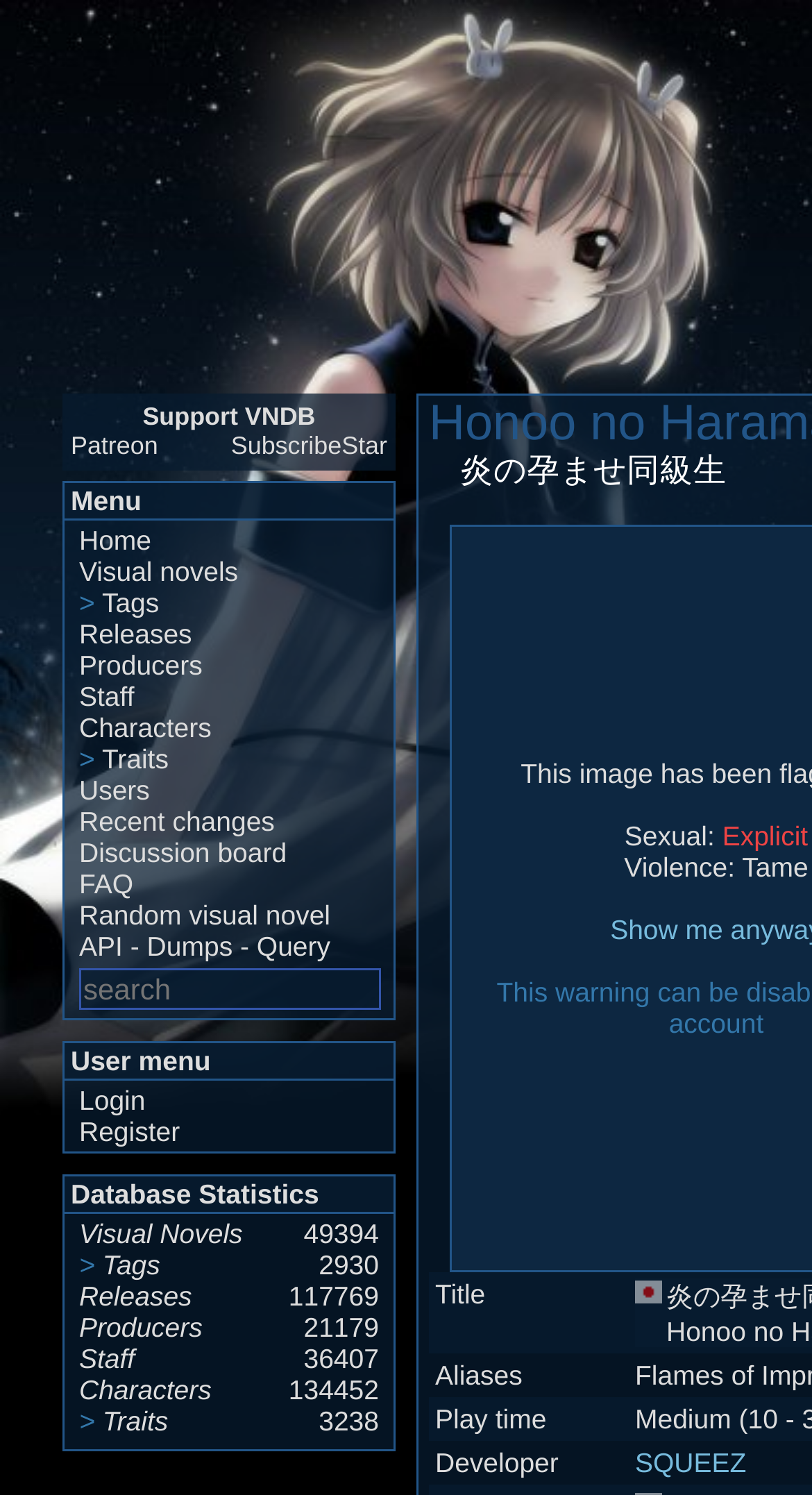Please examine the image and answer the question with a detailed explanation:
How many characters are there?

I found the answer by looking at the 'Database Statistics' section, where it lists 'Characters' with a count of 134452.